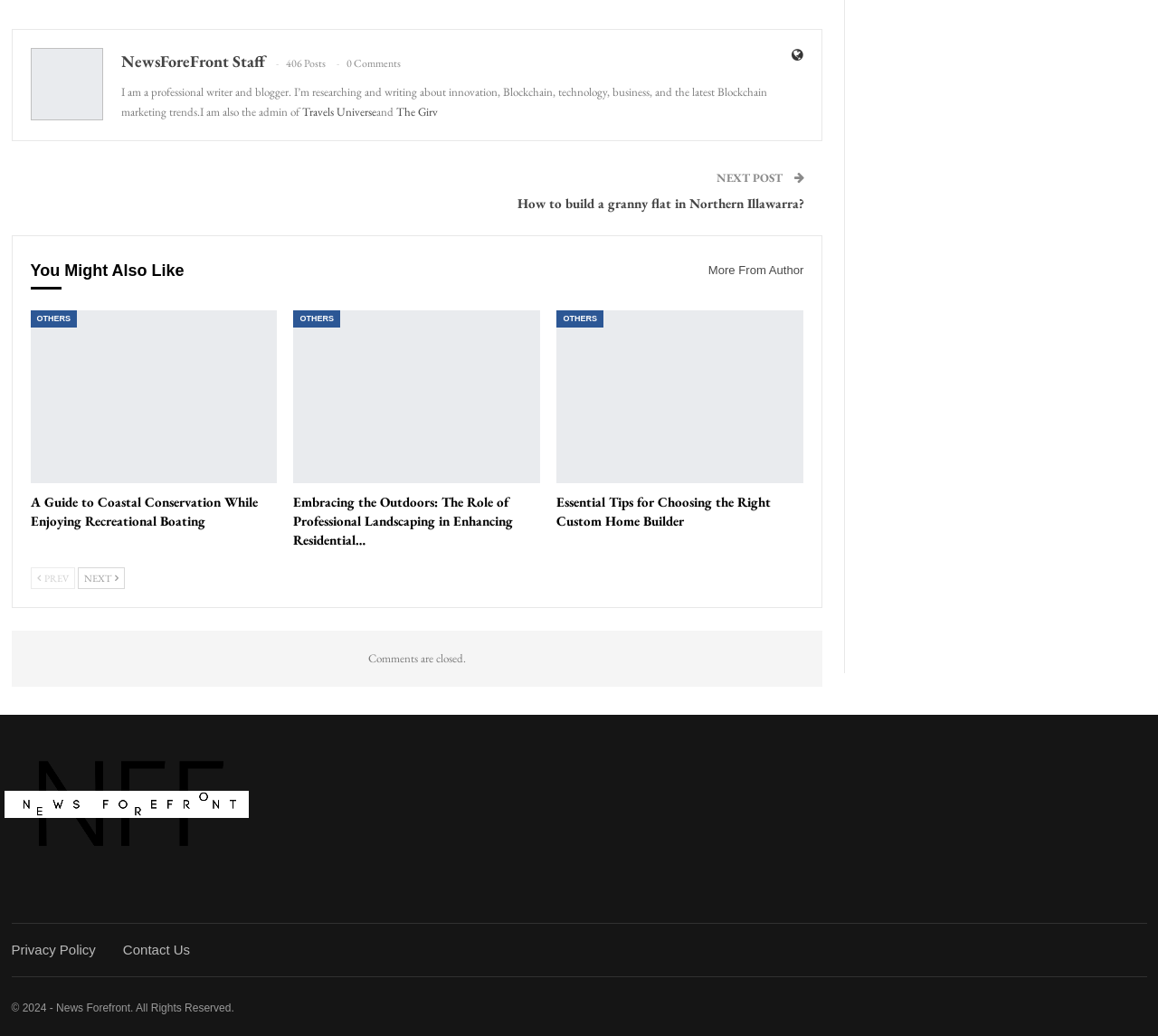What is the title of the next post?
Based on the screenshot, give a detailed explanation to answer the question.

The answer can be found in the link element with the description 'How to build a granny flat in Northern Illawarra?', which is located below the 'NEXT POST' static text element.